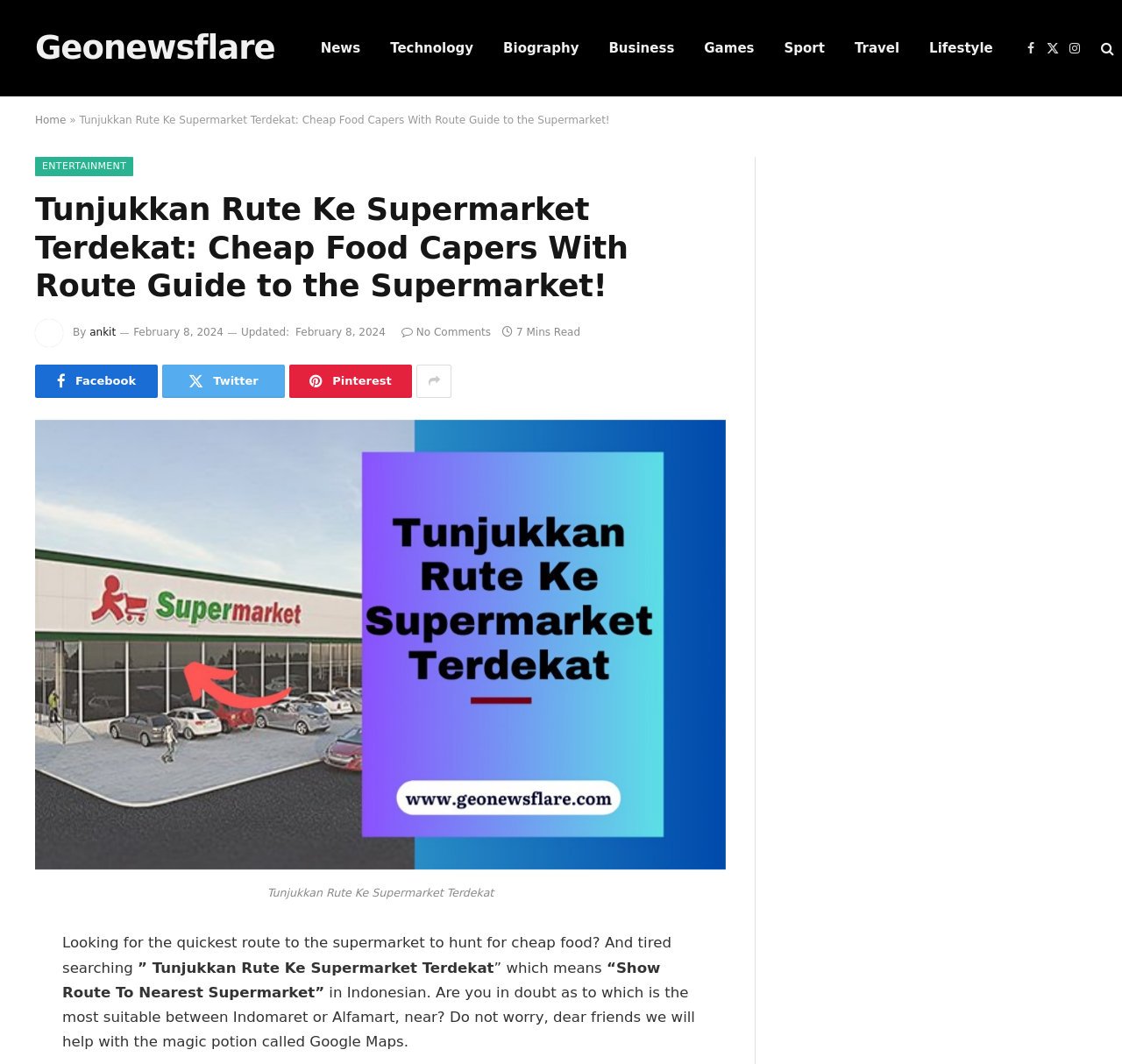Write an elaborate caption that captures the essence of the webpage.

The webpage is about finding the quickest route to the nearest supermarket using Google Maps. At the top, there are several links to different categories such as News, Technology, Biography, and more, followed by social media links to Facebook, Twitter, and Instagram. Below these links, there is a heading that reads "Tunjukkan Rute Ke Supermarket Terdekat: Cheap Food Capers With Route Guide to the Supermarket!".

On the left side, there is an image of a person named "ankit", followed by the author's name and a timestamp of February 8, 2024. Below this, there is a brief description of the article, which mentions that it's a 7-minute read.

The main content of the webpage starts with a brief introduction, explaining that the article will help readers find the nearest supermarket using Google Maps. The text is divided into several paragraphs, with the first paragraph explaining the purpose of the article. The article then provides guidance on how to use Google Maps to find the quickest route to the supermarket.

At the bottom of the page, there is a large image related to the article, and below it, there are links to share the article on social media platforms.